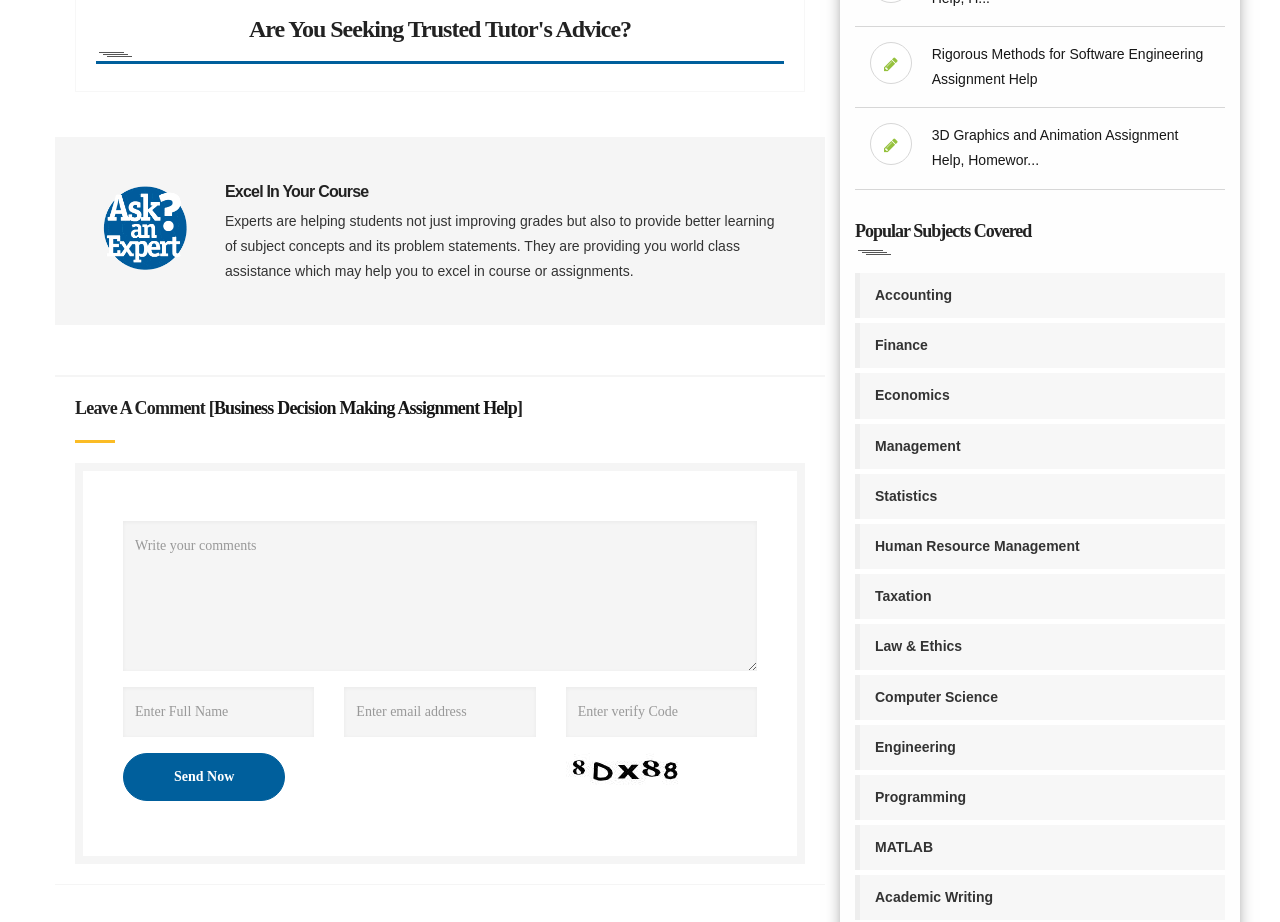What is the topic of the assignment help mentioned?
Look at the image and answer with only one word or phrase.

Business Decision Making